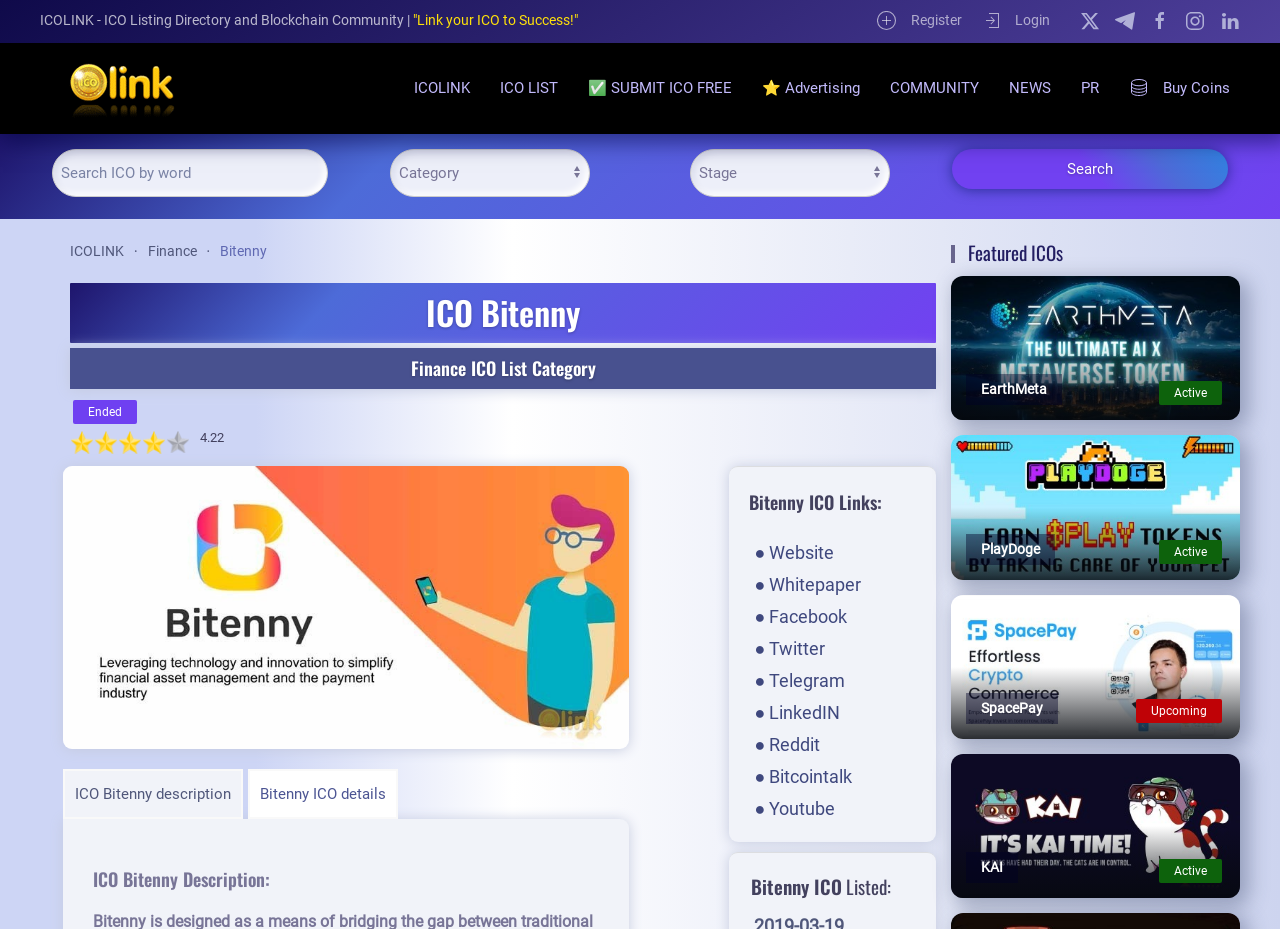Determine the bounding box coordinates for the element that should be clicked to follow this instruction: "Login". The coordinates should be given as four float numbers between 0 and 1, in the format [left, top, right, bottom].

[0.767, 0.011, 0.82, 0.034]